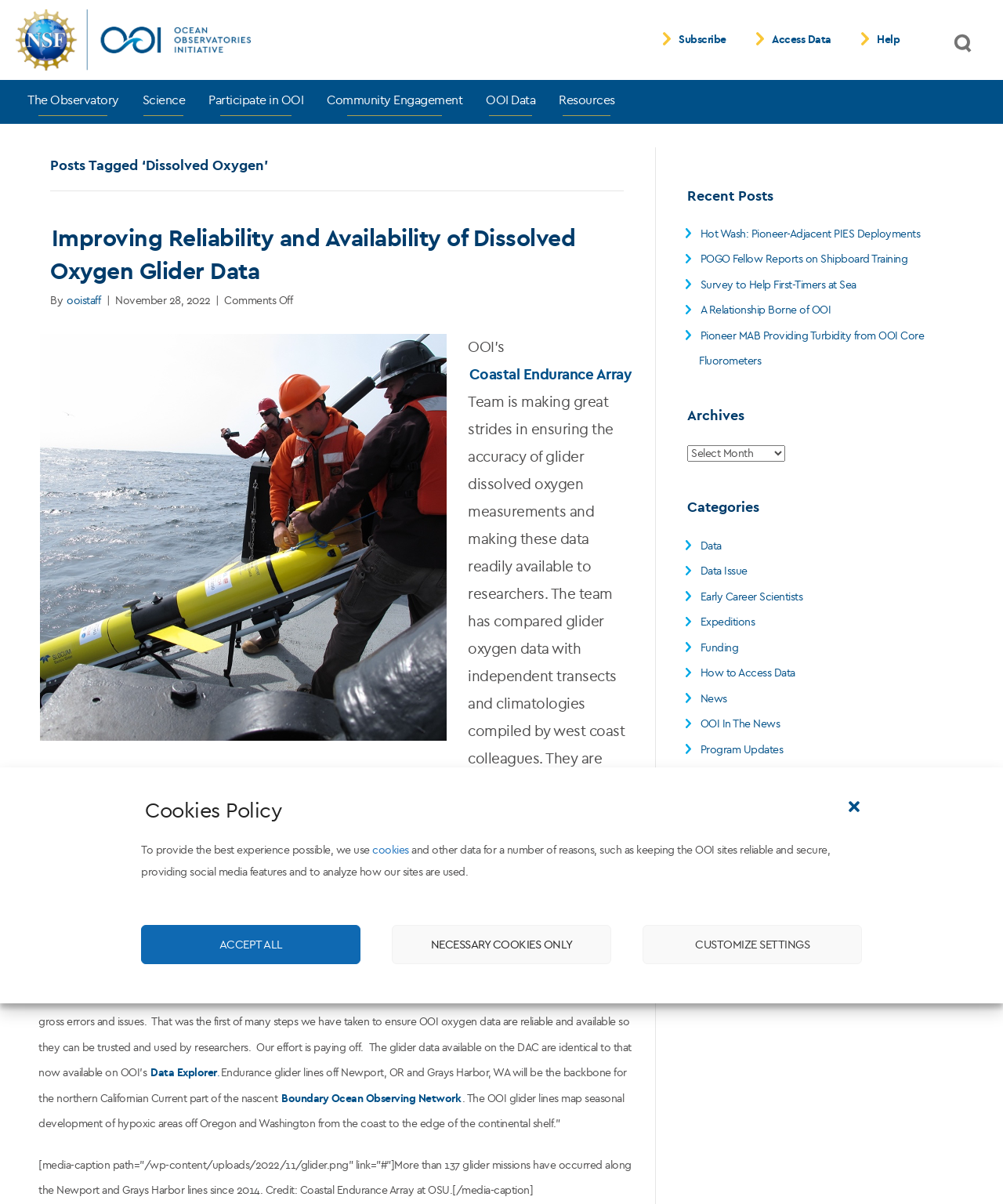Identify the bounding box coordinates of the clickable section necessary to follow the following instruction: "Go to the Data Portal". The coordinates should be presented as four float numbers from 0 to 1, i.e., [left, top, right, bottom].

[0.123, 0.686, 0.173, 0.697]